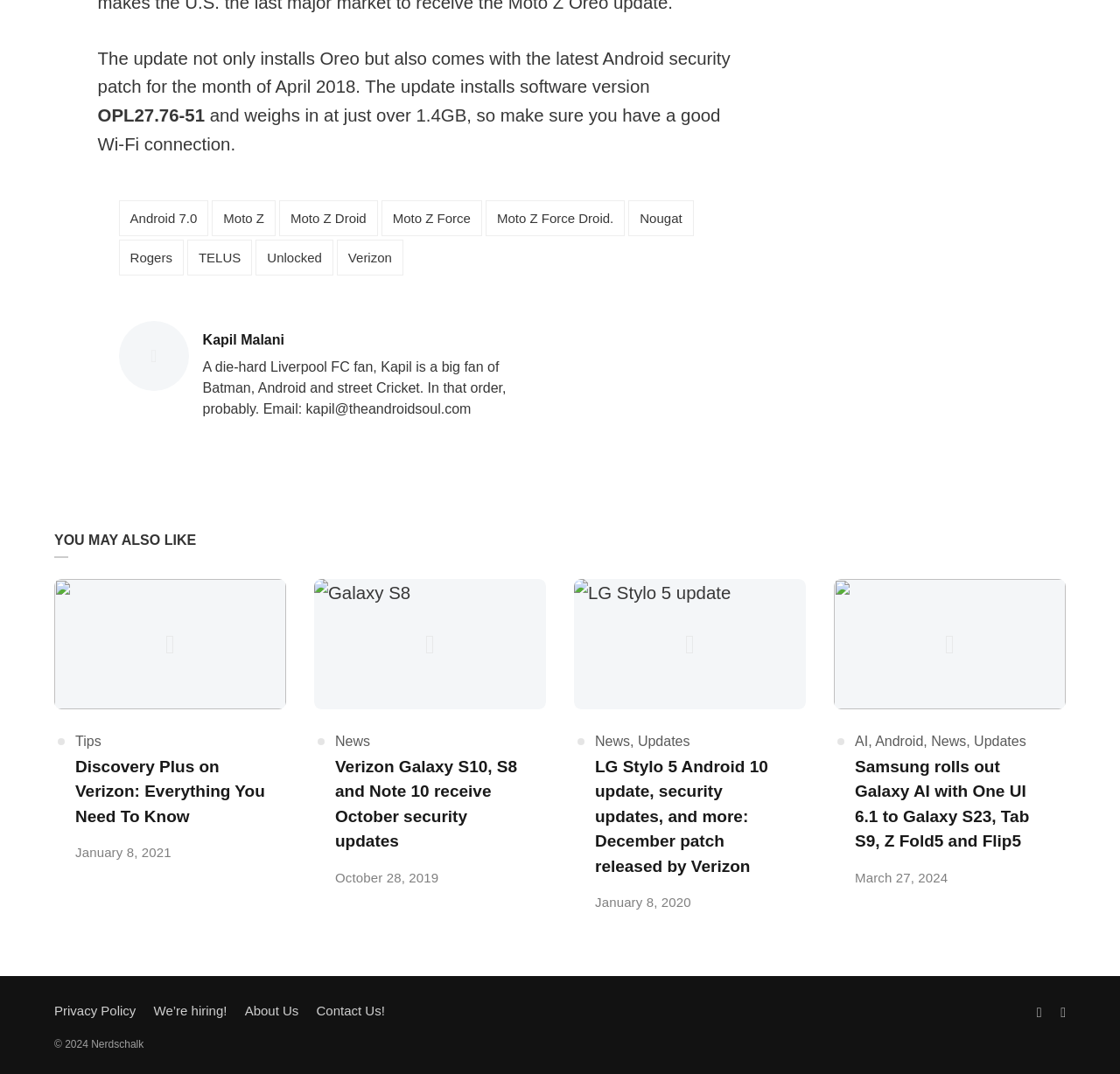Could you indicate the bounding box coordinates of the region to click in order to complete this instruction: "Click on the link to view the Privacy Policy".

[0.048, 0.934, 0.121, 0.948]